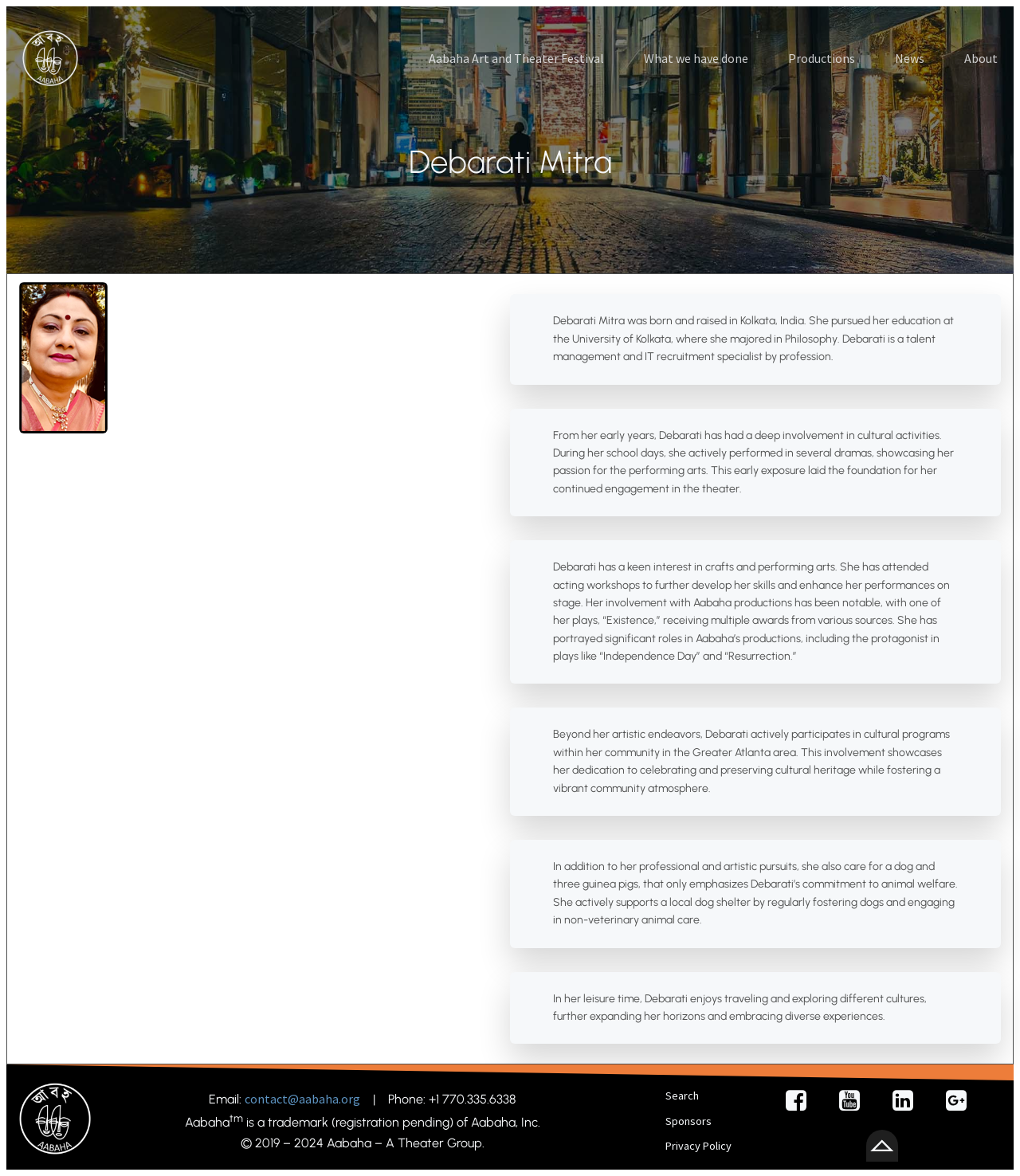Give a one-word or one-phrase response to the question:
What is the email address provided?

contact@aabaha.org